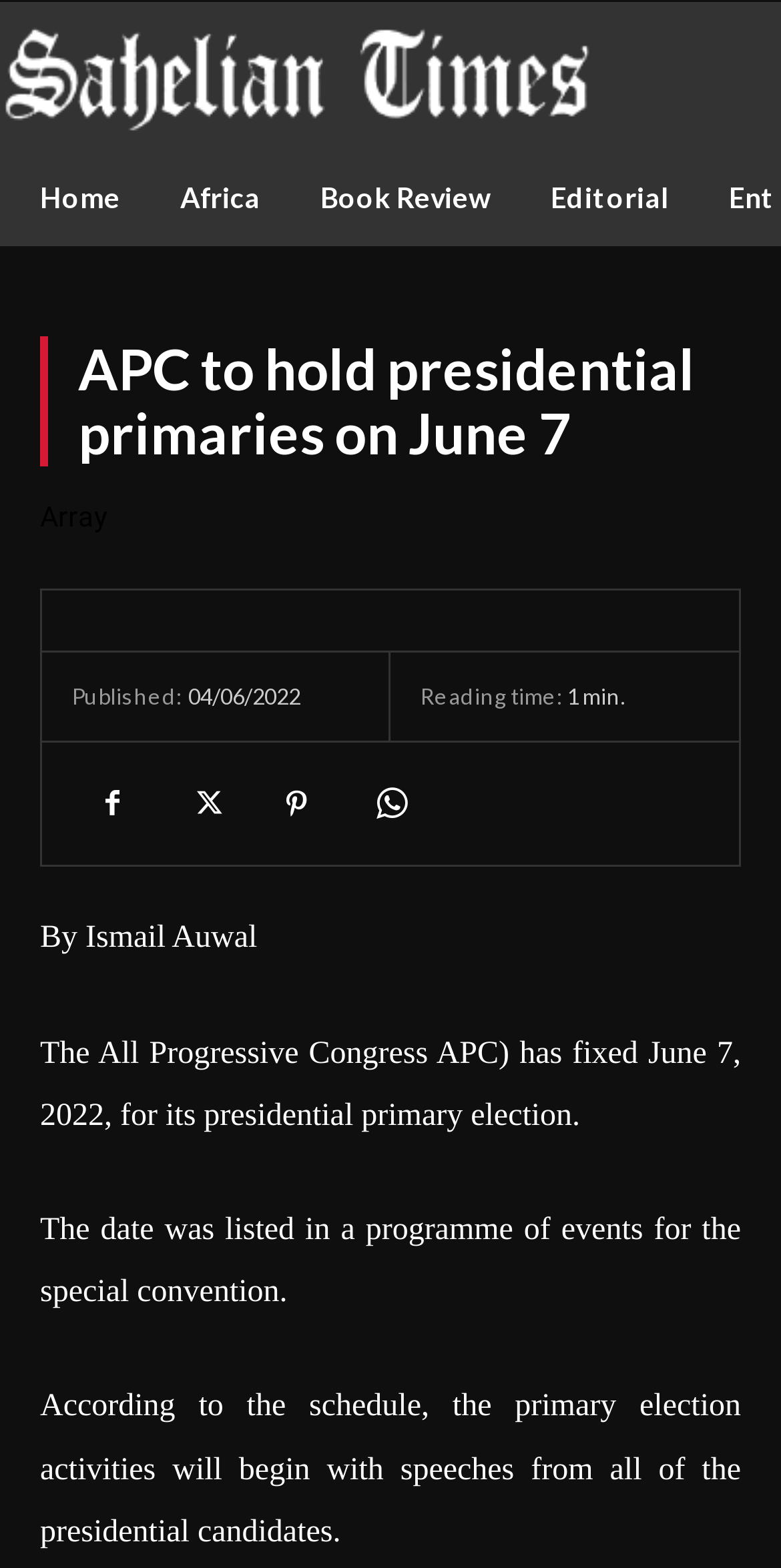Give an extensive and precise description of the webpage.

The webpage appears to be a news article from Sahelian Times. At the top left corner, there is a logo of the news organization. Below the logo, there is a navigation menu with links to different sections of the website, including "Home", "Africa", "Book Review", and "Editorial". 

The main content of the webpage is an article with the title "APC to hold presidential primaries on June 7" in a large font. Below the title, there is a small text "Array" and then the author's name "By Ismail Auwal" is displayed. 

The article's publication date "04/06/2022" is shown, along with the reading time "min.". There are also four social media links below the publication date. 

The main body of the article is divided into three paragraphs. The first paragraph states that the All Progressive Congress (APC) has fixed June 7, 2022, for its presidential primary election. The second paragraph explains that the date was listed in a programme of events for the special convention. The third paragraph details that the primary election activities will begin with speeches from all of the presidential candidates.